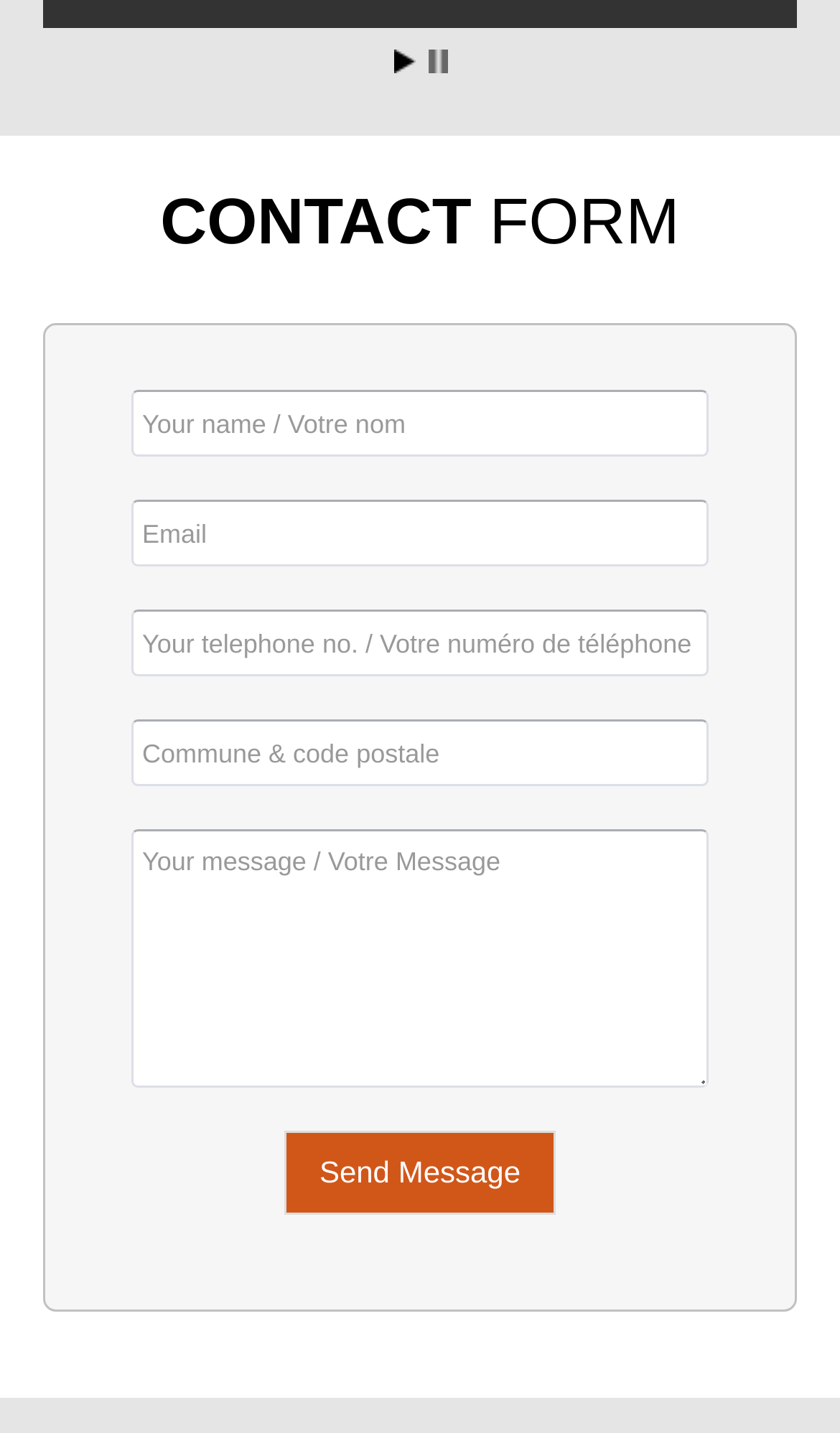Find the bounding box coordinates for the area you need to click to carry out the instruction: "stop the current action". The coordinates should be four float numbers between 0 and 1, indicated as [left, top, right, bottom].

[0.509, 0.034, 0.532, 0.051]